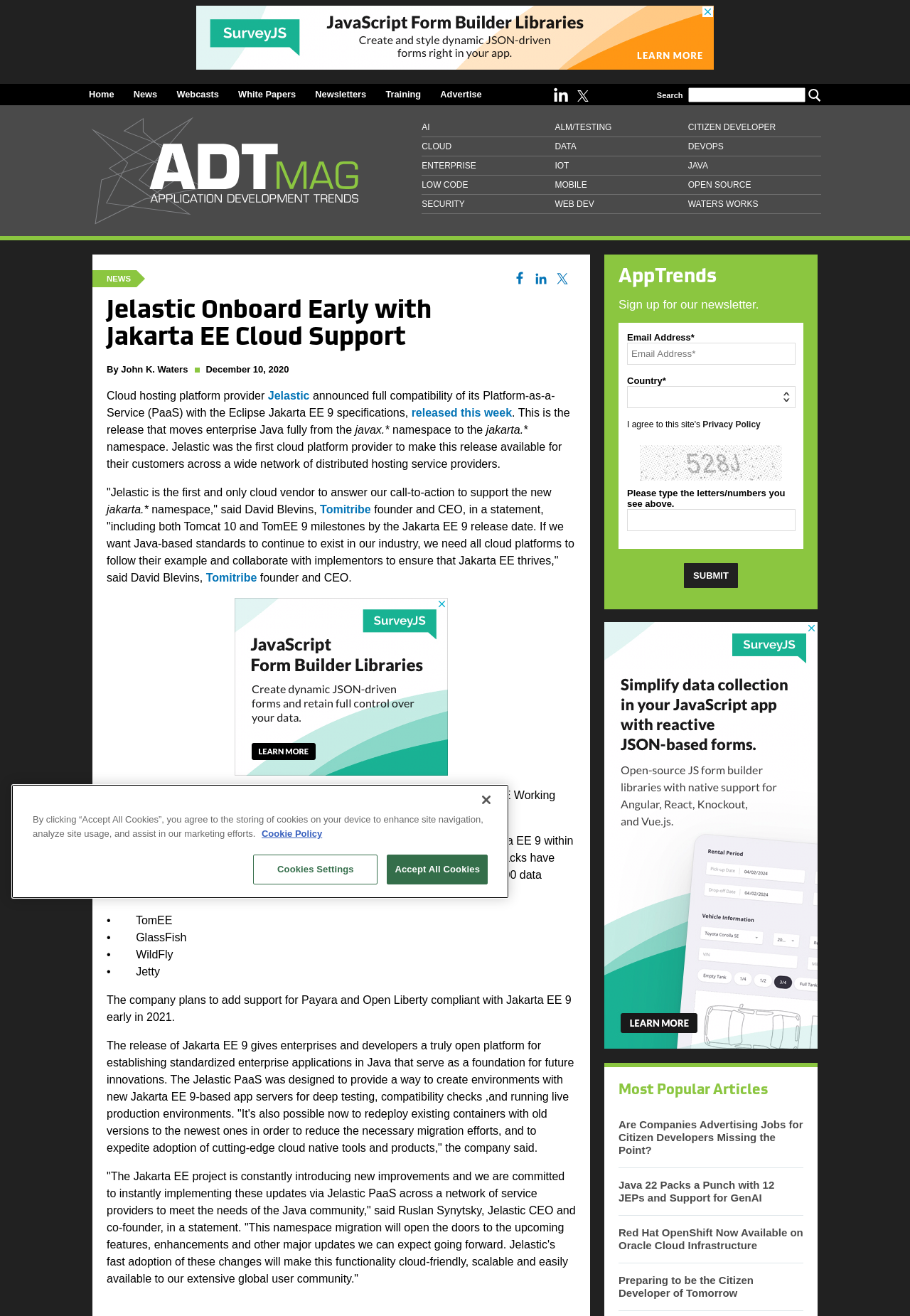Pinpoint the bounding box coordinates of the clickable area necessary to execute the following instruction: "Follow ADTmag on LinkedIn". The coordinates should be given as four float numbers between 0 and 1, namely [left, top, right, bottom].

[0.609, 0.07, 0.634, 0.079]